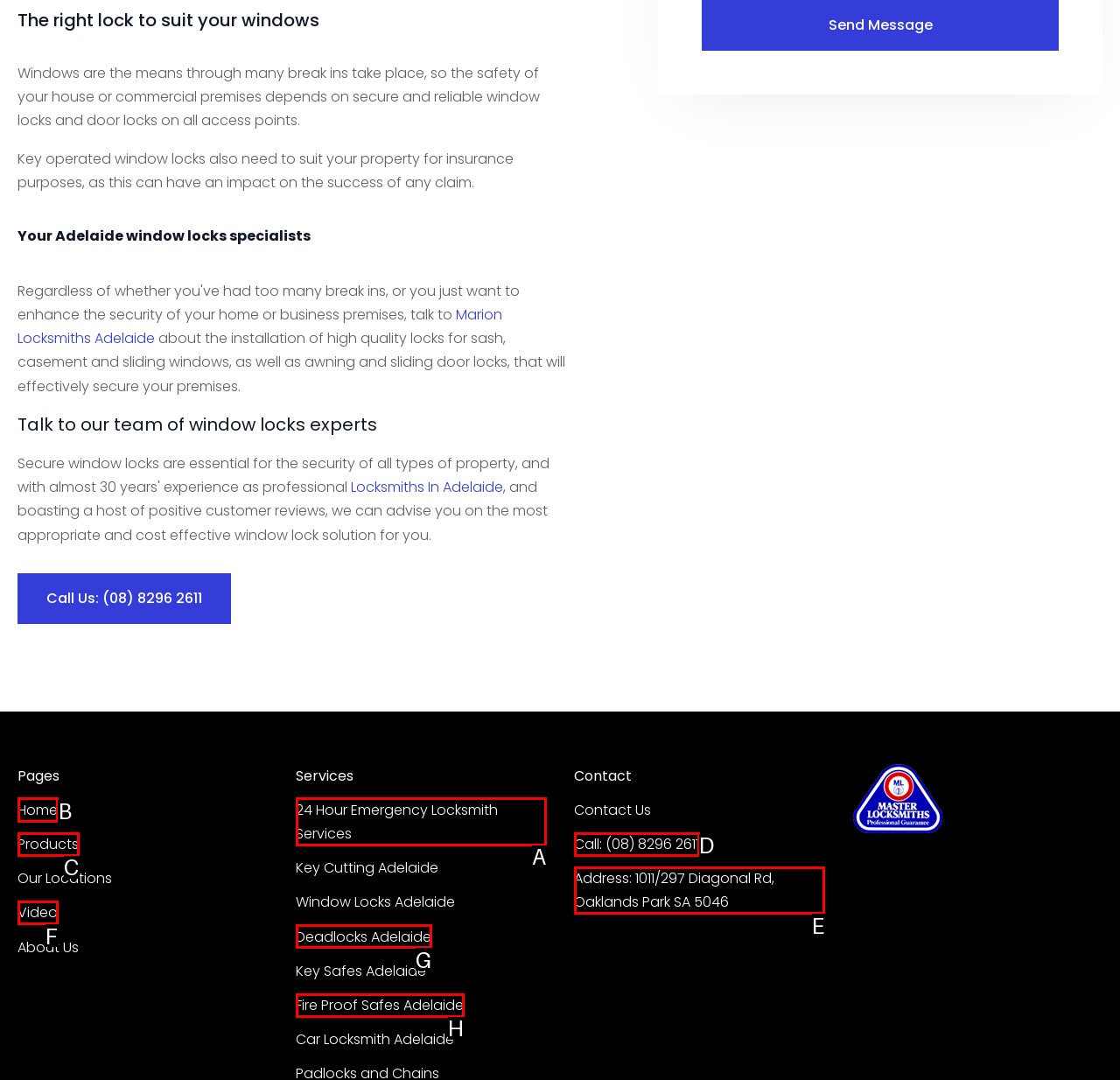Determine which HTML element should be clicked to carry out the following task: Navigate to the Home page Respond with the letter of the appropriate option.

B